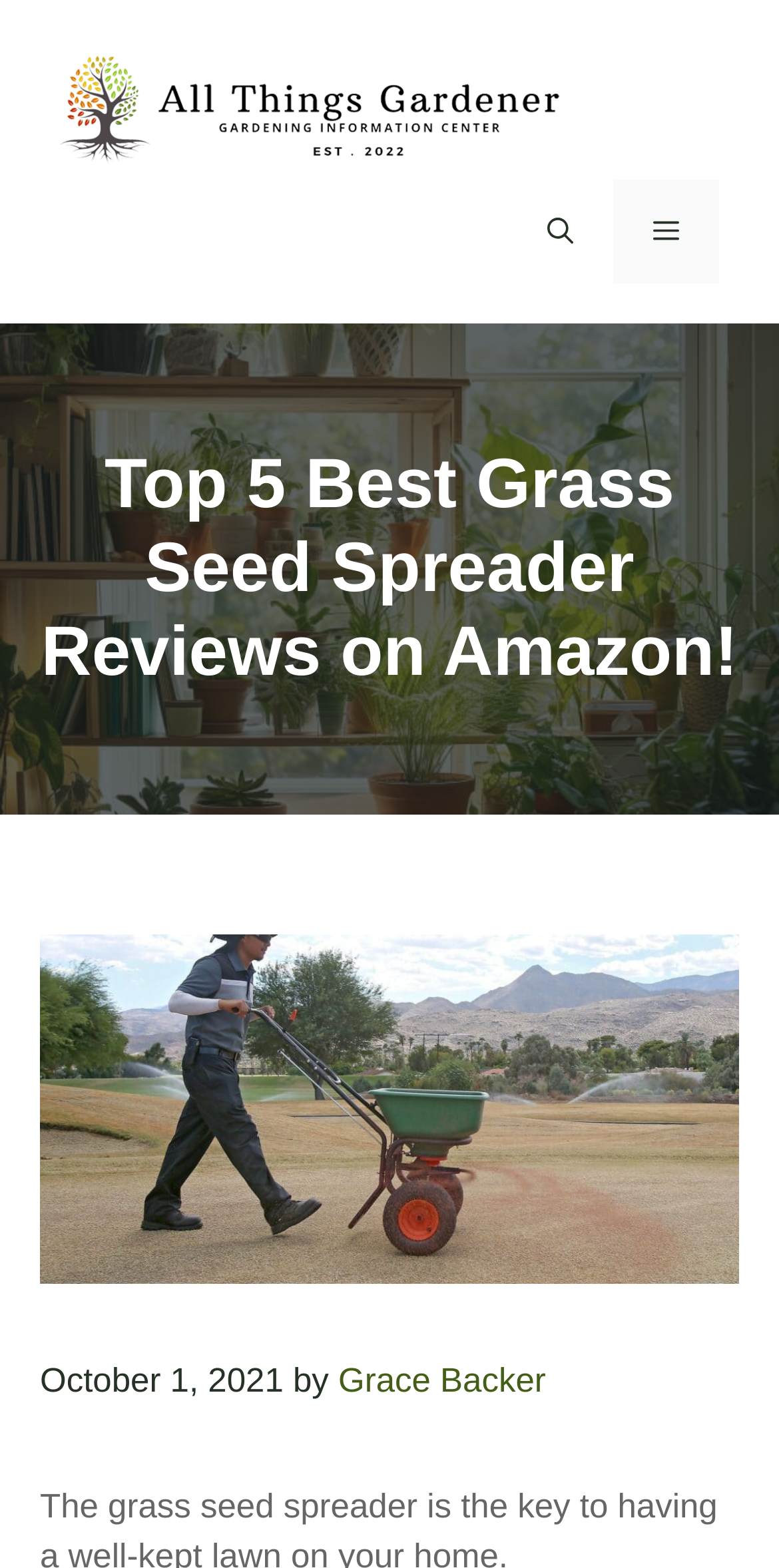When was the content published?
Make sure to answer the question with a detailed and comprehensive explanation.

I determined the publication date of the content by looking at the time element, which contains the text 'October 1, 2021'.